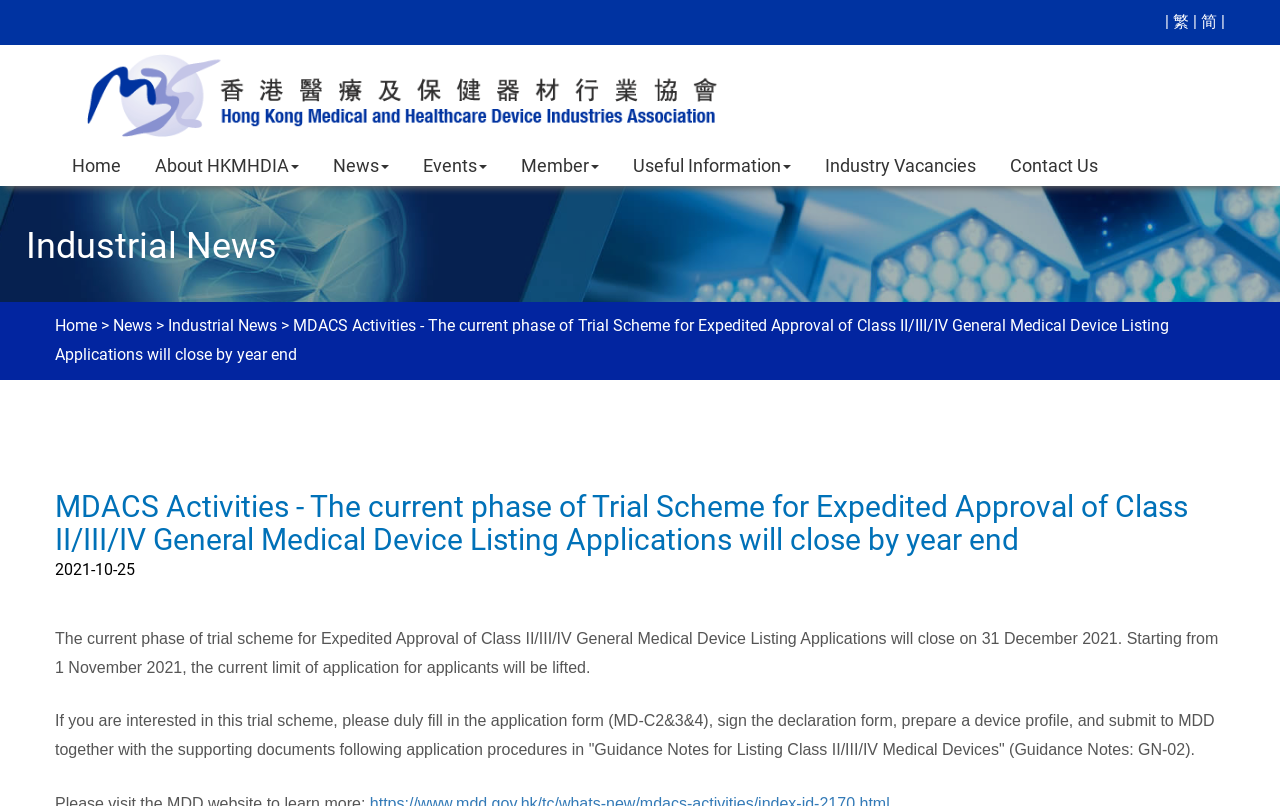Refer to the screenshot and answer the following question in detail:
What is the name of the organization?

The name of the organization is obtained from the root element of the webpage, which is 'Hong Kong Medical and Healthcare Device Industries Association Limited'.